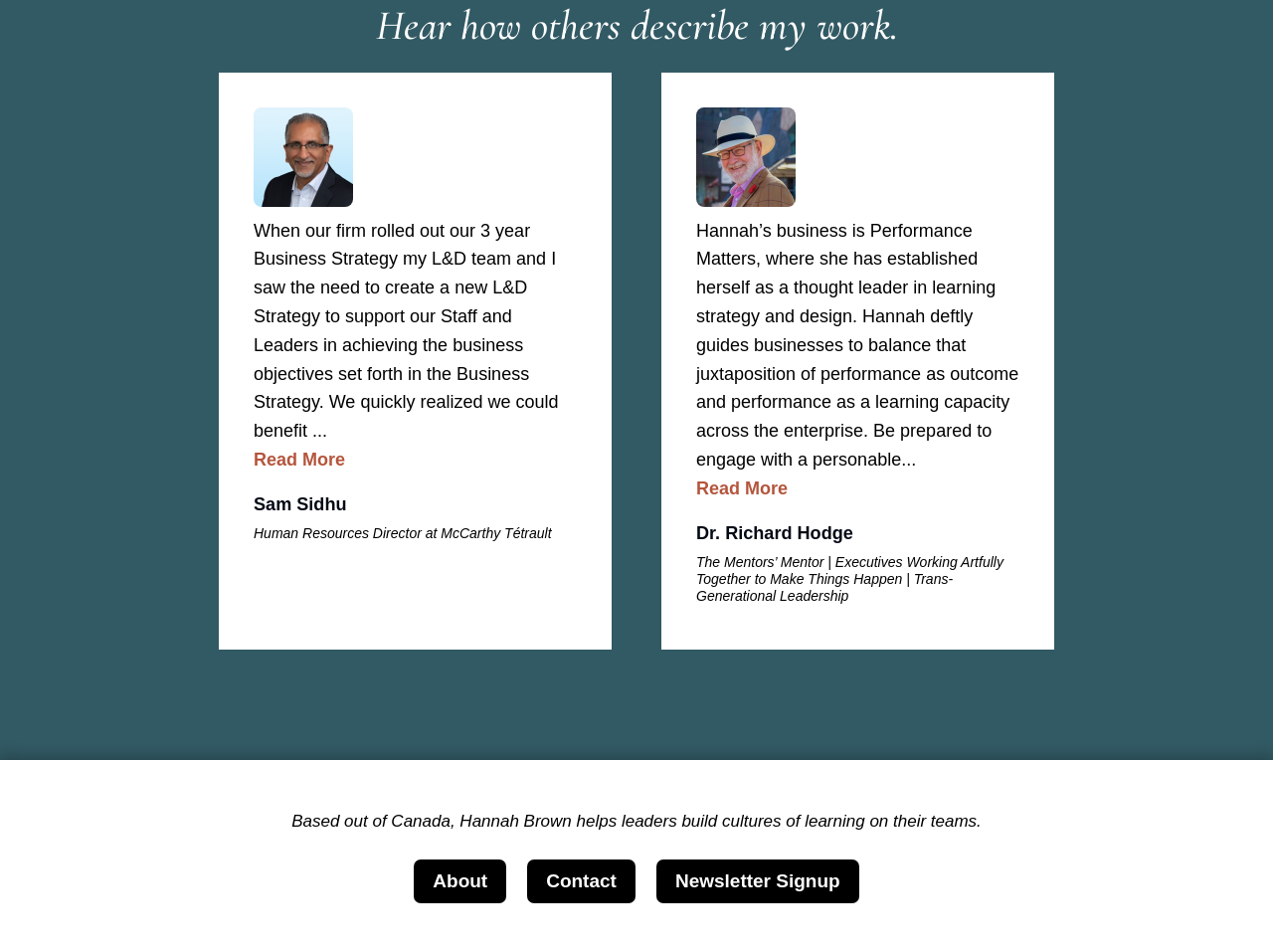Answer this question in one word or a short phrase: How many people are quoted on this webpage?

3